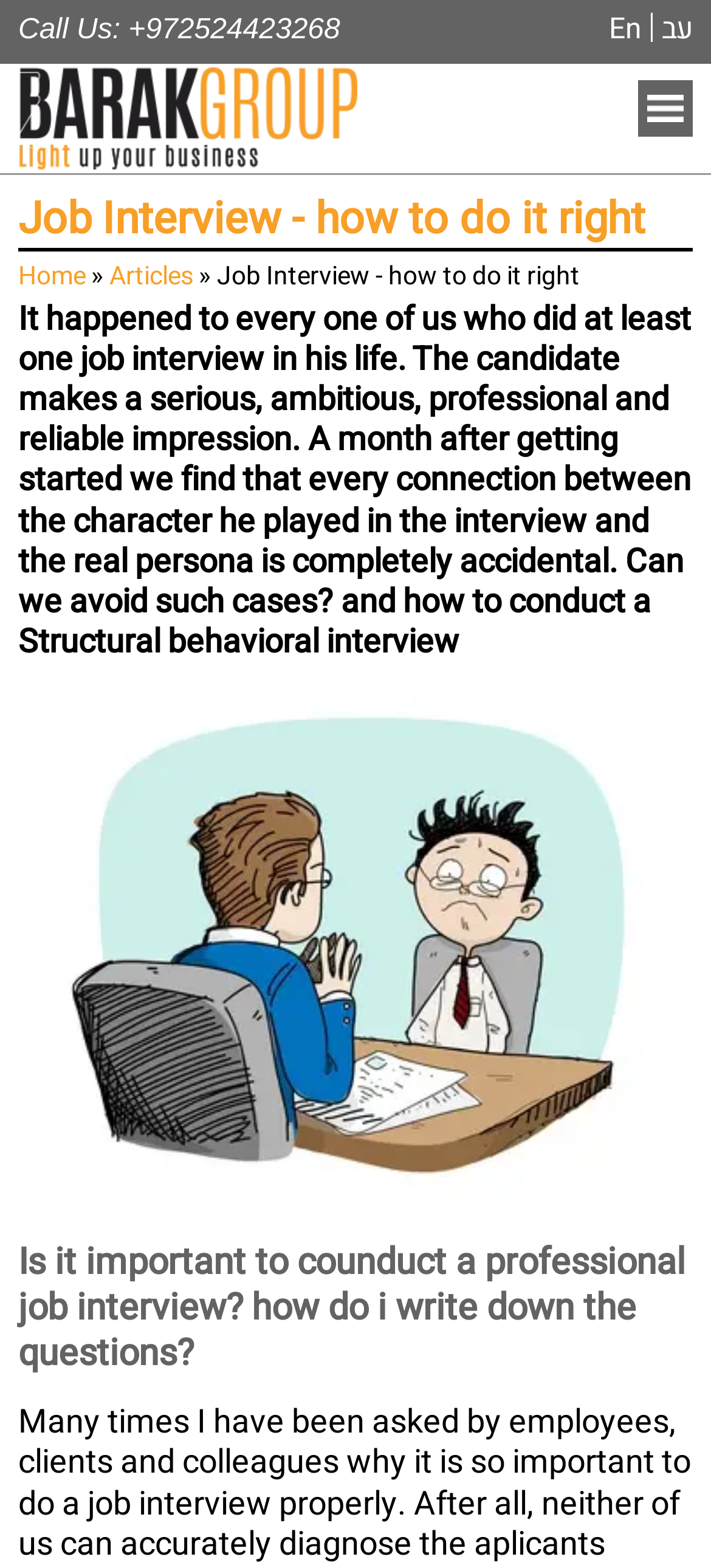Examine the screenshot and answer the question in as much detail as possible: What is the tone of the article?

The language used in the article is formal and objective, and the topic is discussed in a serious and informative manner. The tone is professional, suggesting that the article is intended to provide helpful advice and guidance on conducting job interviews.